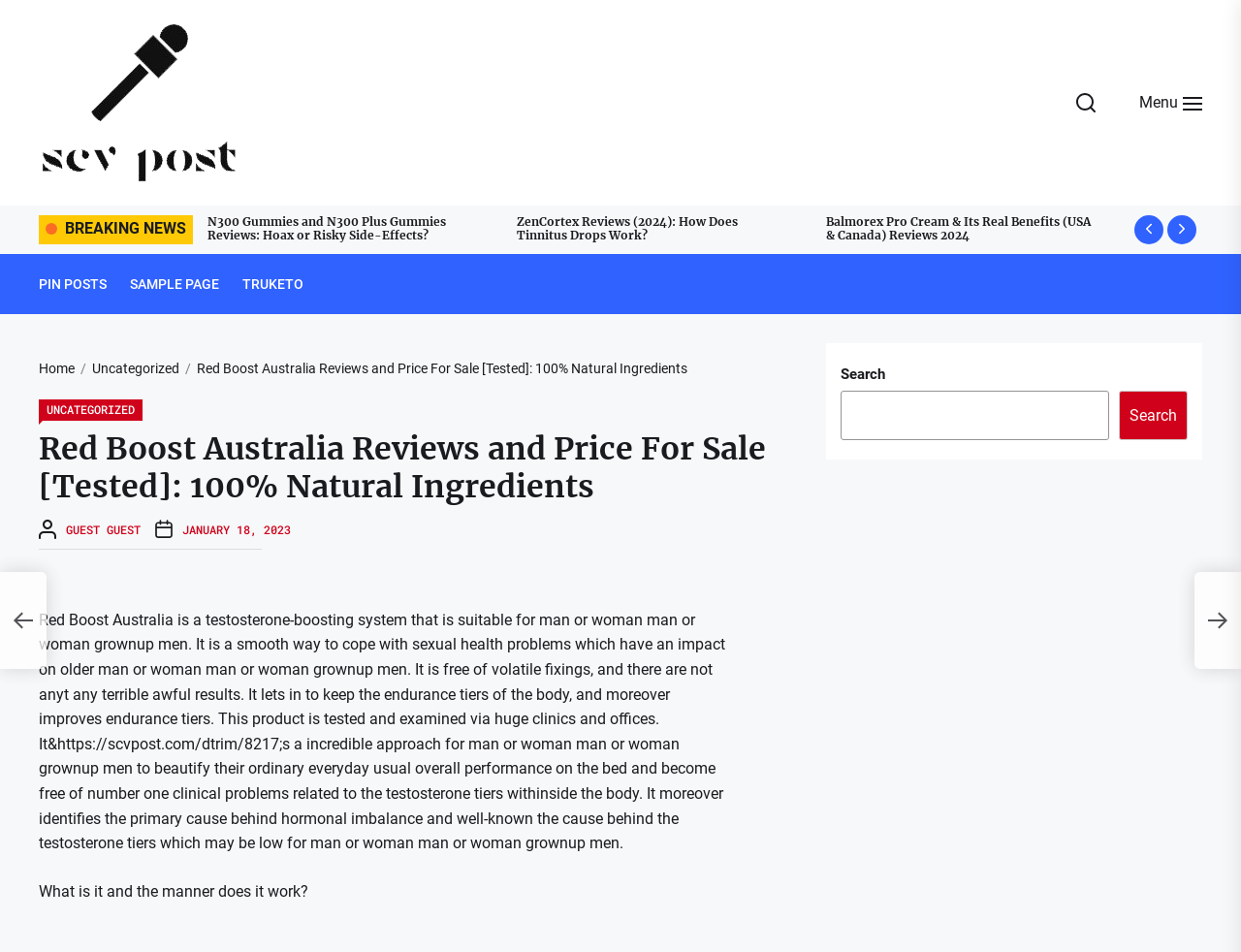Articulate a complete and detailed caption of the webpage elements.

The webpage appears to be a blog post or article page, with a focus on reviewing a product called Red Boost Australia. At the top left of the page, there is a logo and a link to "SCV Post", which is also an image. To the right of the logo, there are two buttons, one blank and one labeled "Menu".

Below the top section, there is a prominent "BREAKING NEWS" header. Underneath, there are three article sections, each with a heading and a link. The headings are "Balmorex Pro Cream & Its Real Benefits (USA & Canada) Reviews 2024", "Bioptimizers Magnesium Breakthrough Reviews – Is It Legit and Worth Buying?", and another article without a heading.

To the right of the article sections, there are two buttons with icons, and below them, there are several links, including "PIN POSTS", "SAMPLE PAGE", and "TRUKETO". 

Further down the page, there is a navigation section with breadcrumbs, showing the path "Home > Uncategorized > Red Boost Australia Reviews and Price For Sale [Tested]: 100% Natural Ingredients". Below the breadcrumbs, there is a header section with a link to "UNCATEGORIZED" and a heading that matches the page title.

The main content of the page is a review of Red Boost Australia, which is a testosterone-boosting system. The text describes the product's benefits, how it works, and its features. There is also a search bar at the bottom right of the page, with a label and a button.